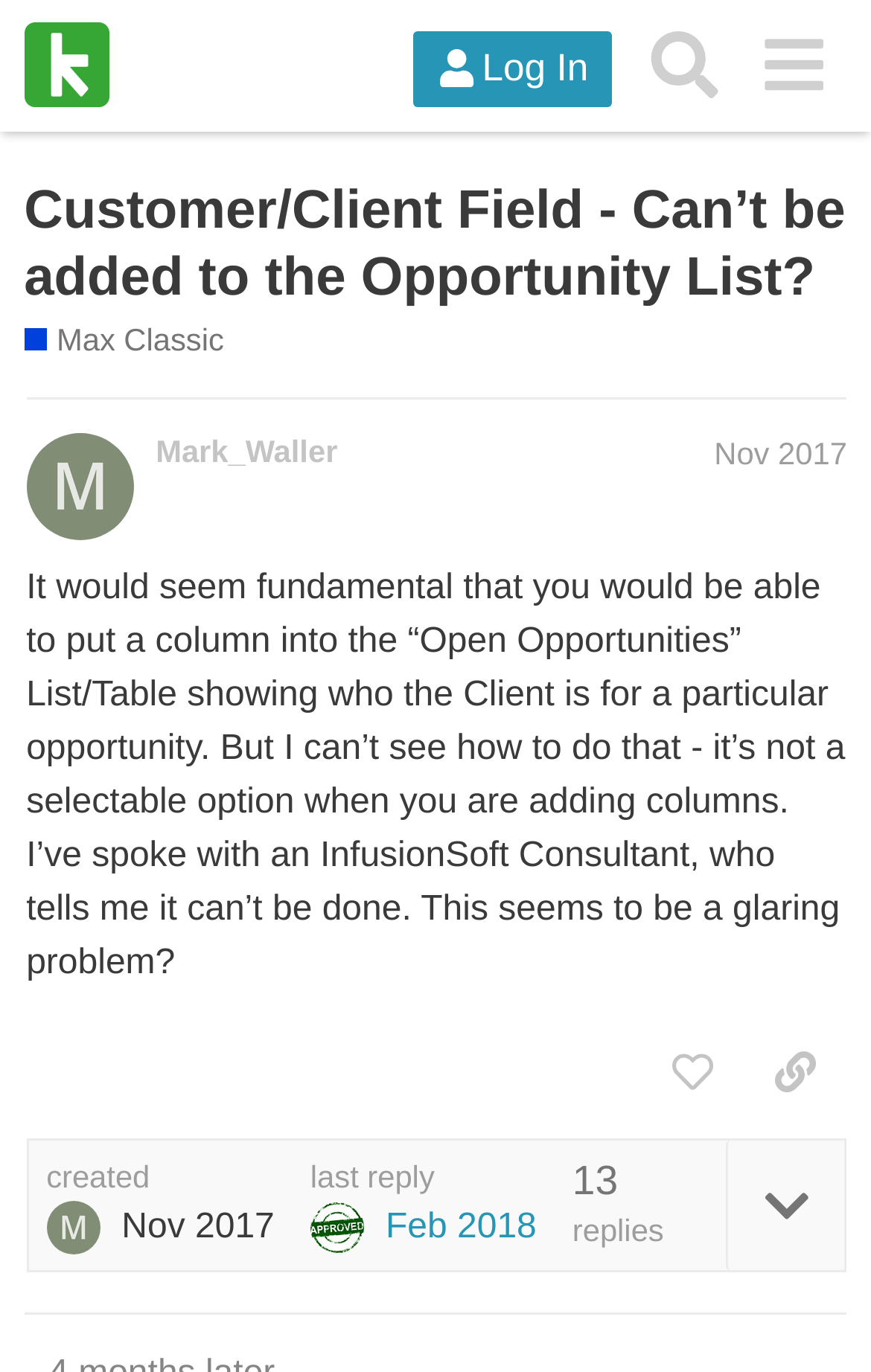Predict the bounding box coordinates of the UI element that matches this description: "title="like this post"". The coordinates should be in the format [left, top, right, bottom] with each value between 0 and 1.

[0.736, 0.749, 0.854, 0.813]